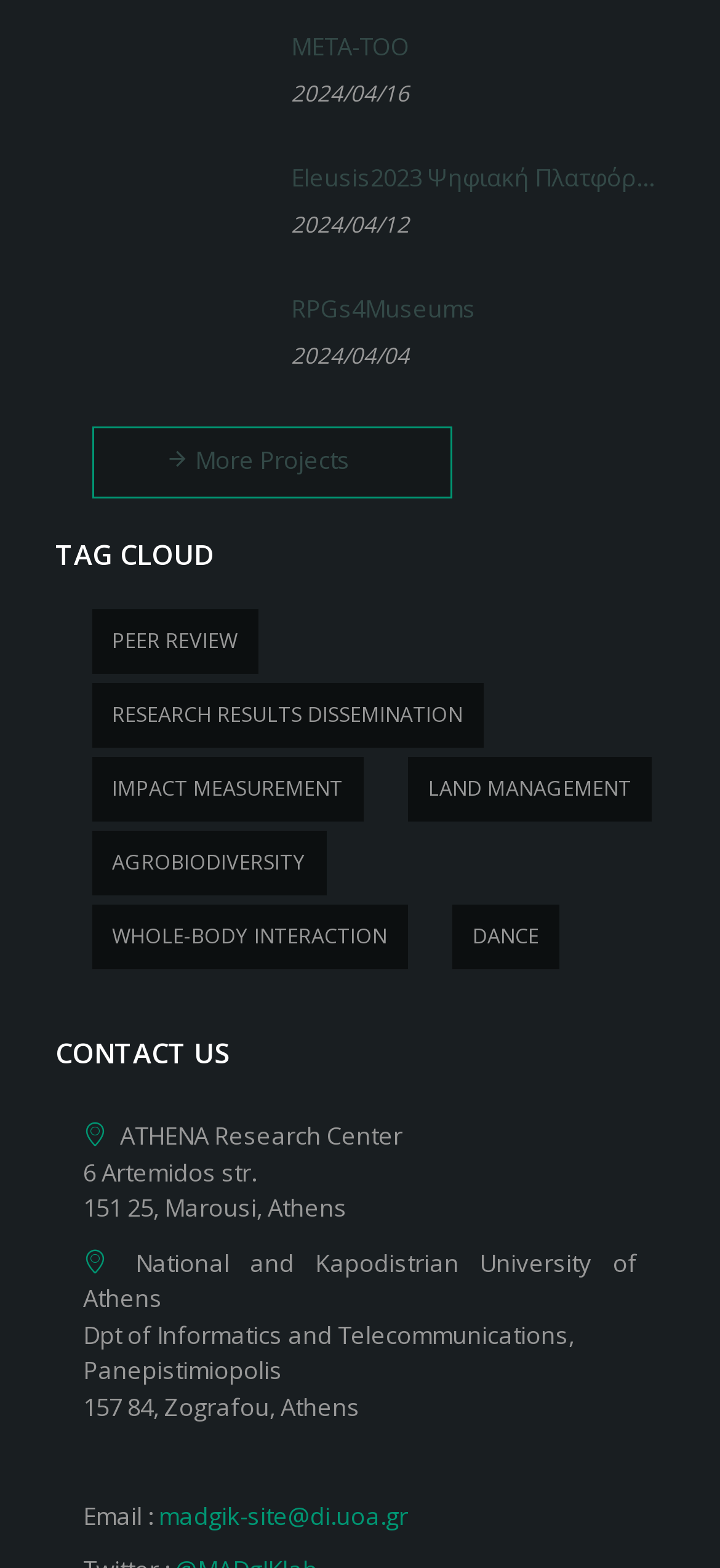What is the date of Eleusis2023?
Can you give a detailed and elaborate answer to the question?

I found the answer by looking at the time element associated with the link 'Eleusis2023', which has a StaticText element with the text '2024/04/12'.